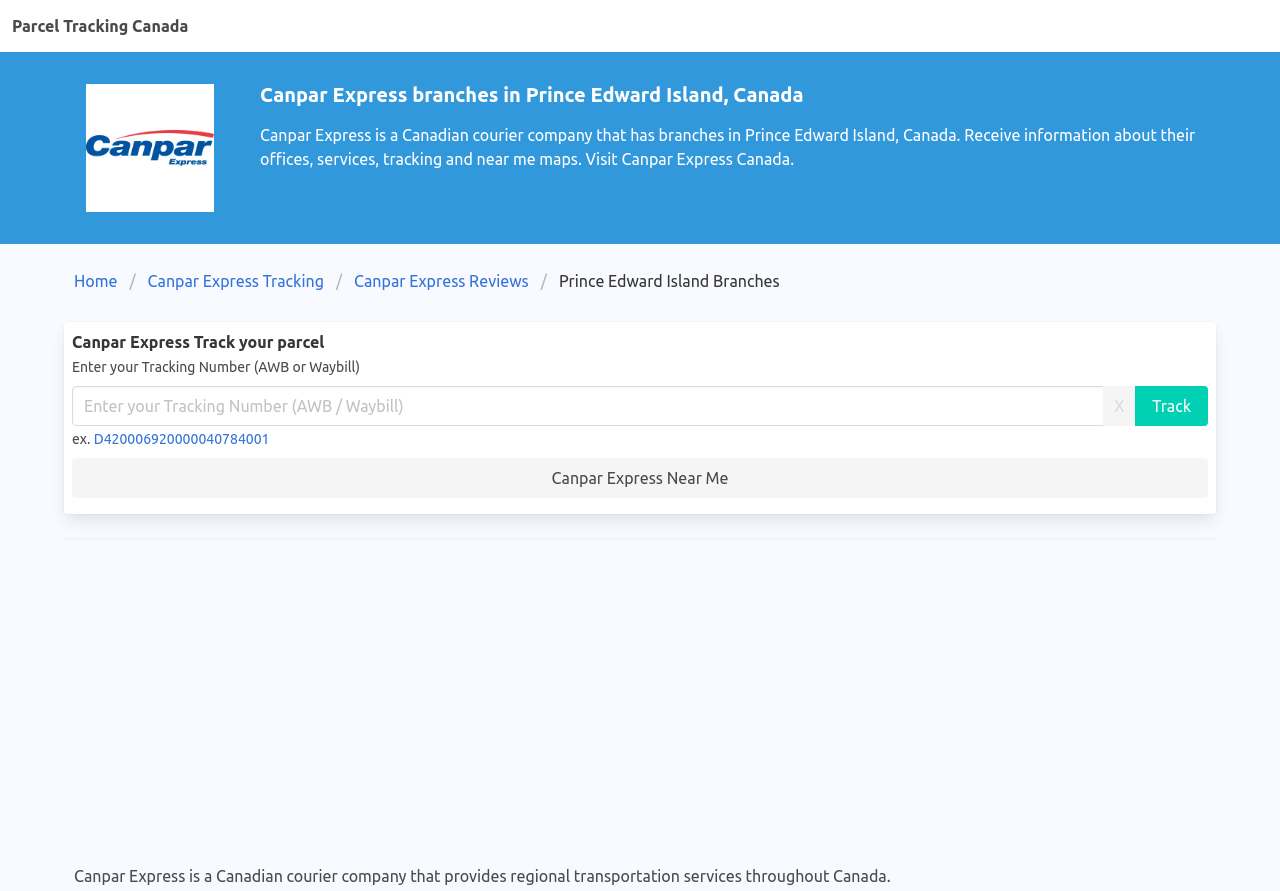Provide a brief response to the question below using a single word or phrase: 
What is the link below 'Track your parcel'?

Canpar Express Near Me